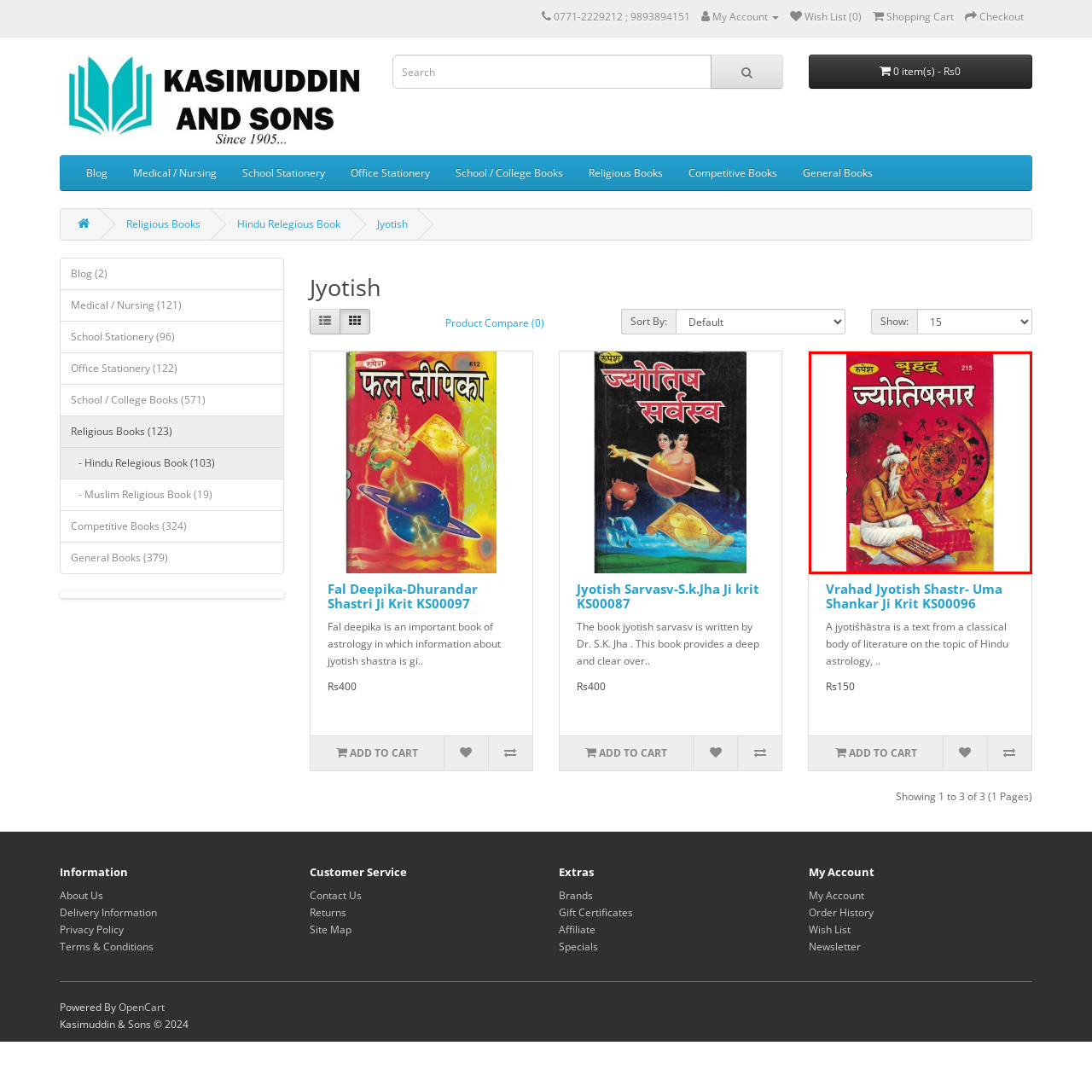What language is the title of the book written in?
Please focus on the image surrounded by the red bounding box and provide a one-word or phrase answer based on the image.

Hindi